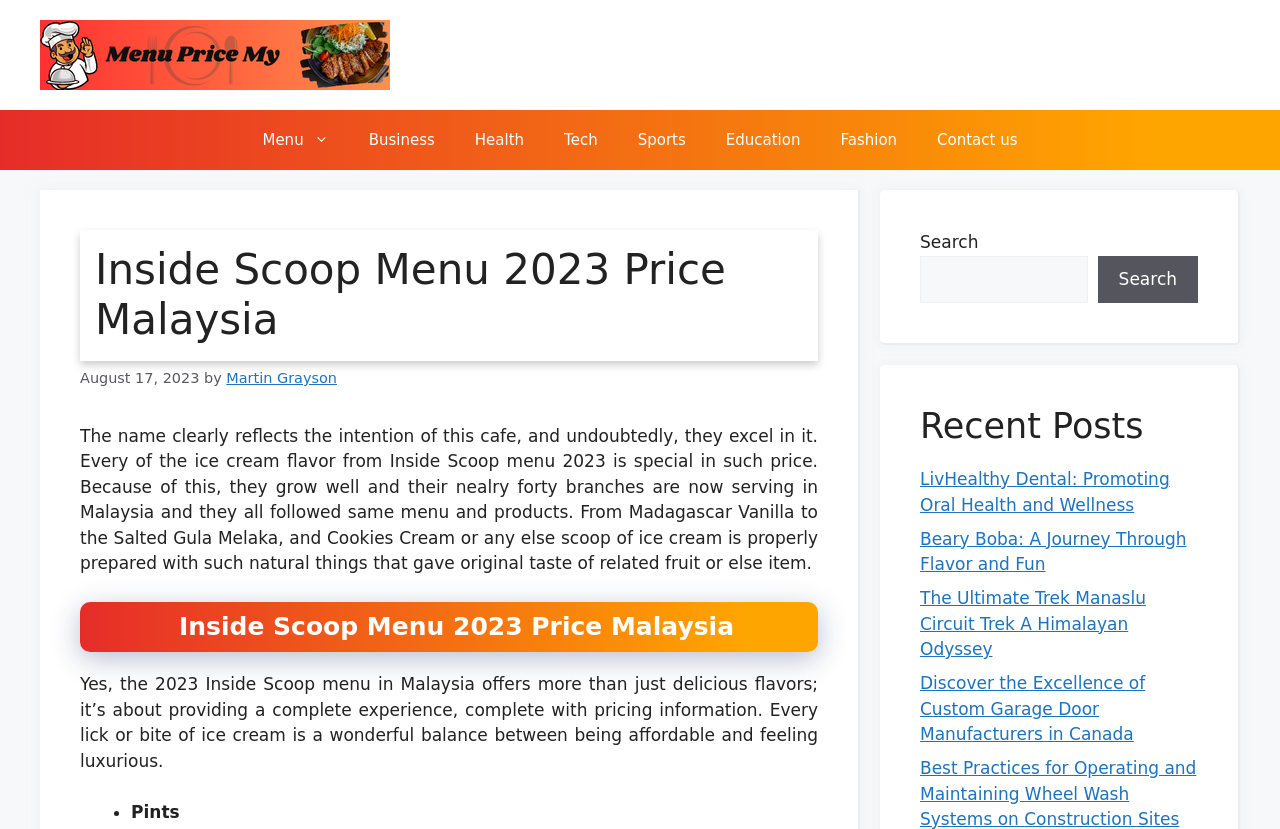Generate a comprehensive caption for the webpage you are viewing.

This webpage is about Inside Scoop Menu 2023 Price Malaysia, a cafe that excels in its ice cream flavors. At the top, there is a banner with a link to "Malaysian Restaurants Menu with Price and Other Info" and an image with the same description. Below the banner, there is a primary navigation menu with links to various categories such as "Menu", "Business", "Health", "Tech", "Sports", "Education", "Fashion", and "Contact us".

The main content area has a heading "Inside Scoop Menu 2023 Price Malaysia" followed by a paragraph describing the cafe's intention and its success in Malaysia. Below this, there is a time stamp "August 17, 2023" and a link to the author "Martin Grayson". The main content continues with a detailed description of the cafe's ice cream flavors and its pricing.

On the right side of the main content area, there is a complementary section with a search bar and a heading "Recent Posts". Below the search bar, there are five links to recent posts with various topics such as dental health, boba tea, trekking, garage doors, and wheel wash systems.

There are two headings with the same title "Inside Scoop Menu 2023 Price Malaysia" at the top and middle of the main content area, which may indicate different sections of the webpage. The webpage also has a list marker "•" followed by the text "Pints" at the bottom of the main content area, which may be related to the cafe's menu.